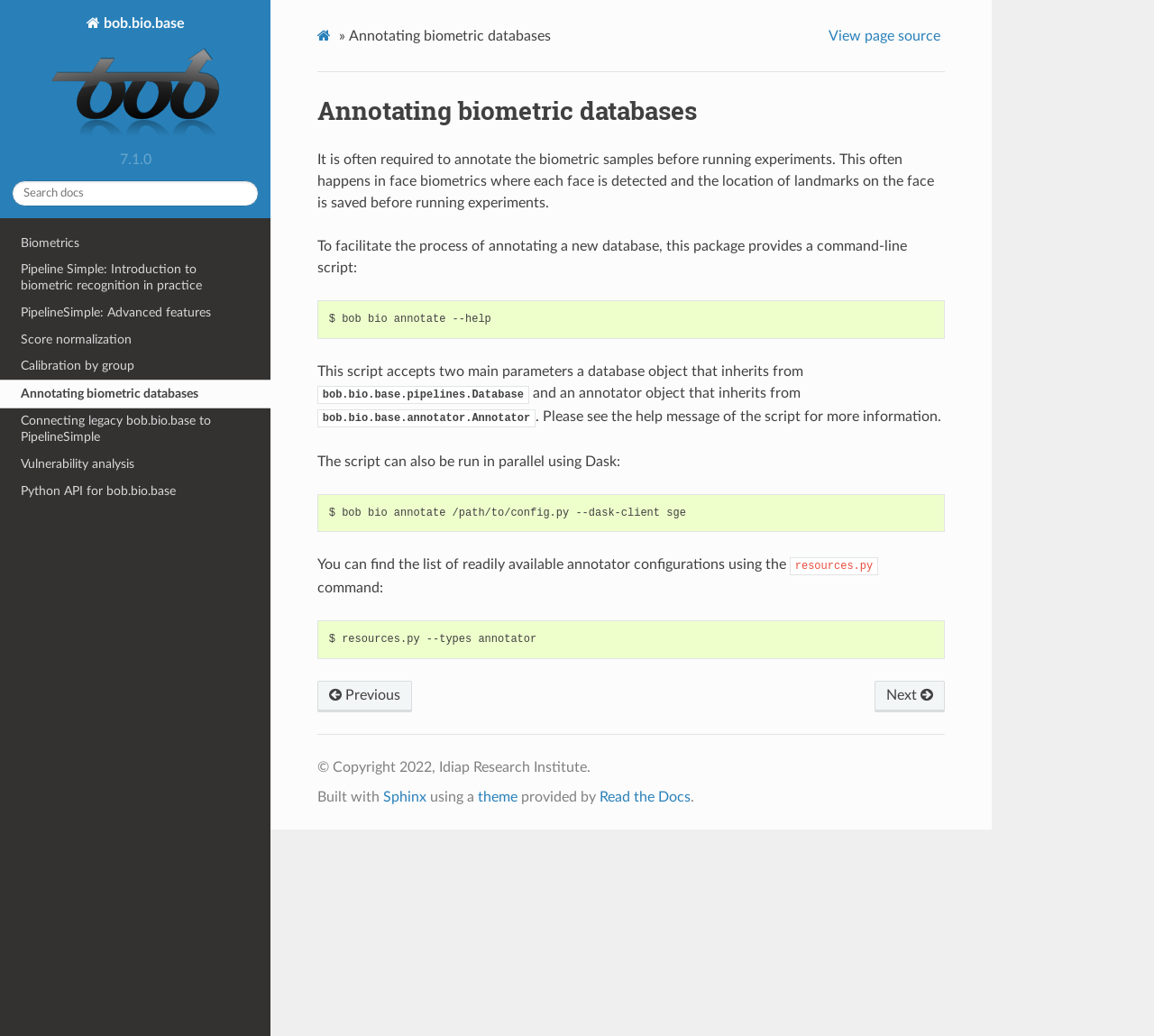What is the purpose of the bob.bio.base package?
Refer to the image and provide a detailed answer to the question.

Based on the webpage content, the bob.bio.base package is used for annotating biometric databases, which involves detecting and saving the location of landmarks on the face before running experiments.